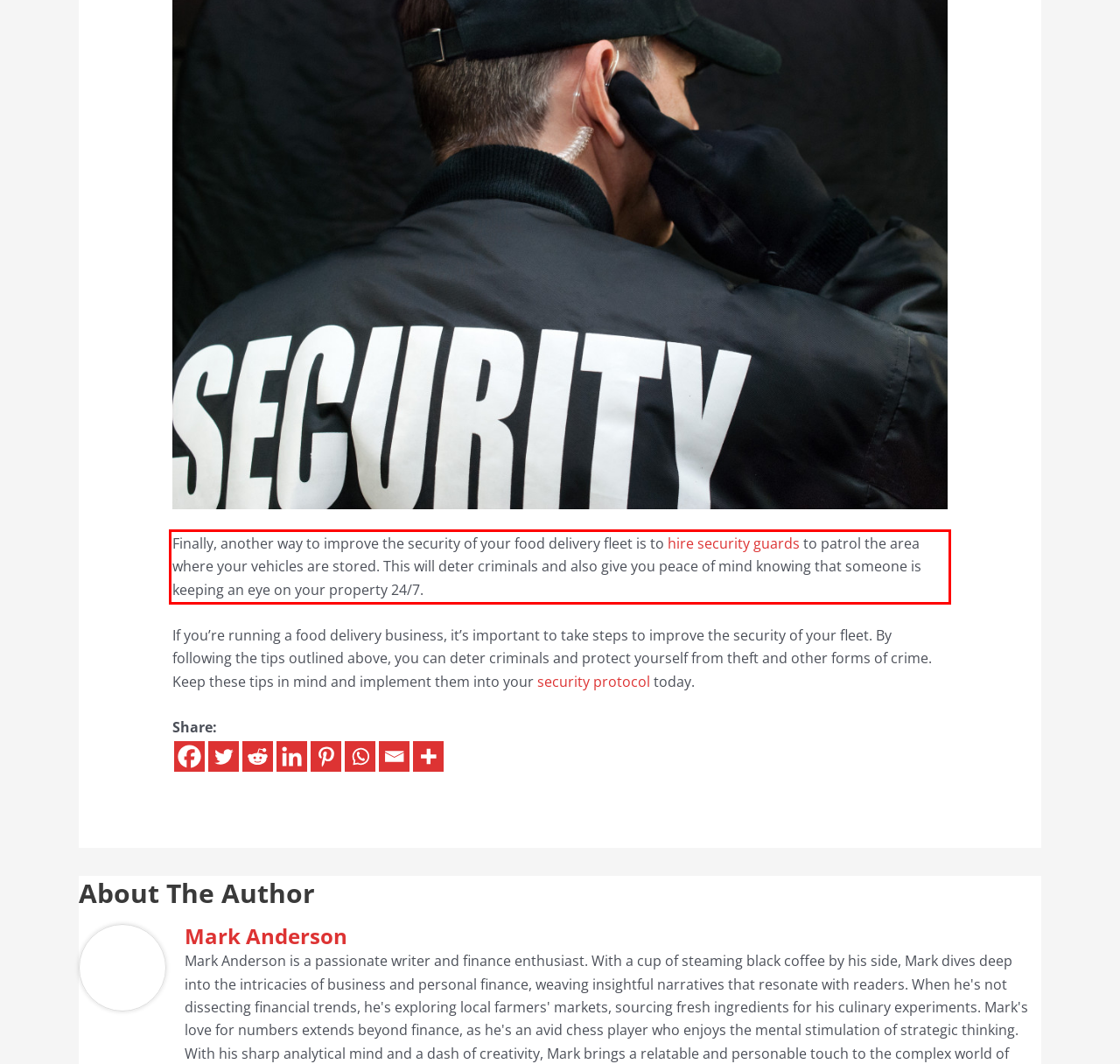Examine the webpage screenshot and use OCR to obtain the text inside the red bounding box.

Finally, another way to improve the security of your food delivery fleet is to hire security guards to patrol the area where your vehicles are stored. This will deter criminals and also give you peace of mind knowing that someone is keeping an eye on your property 24/7.